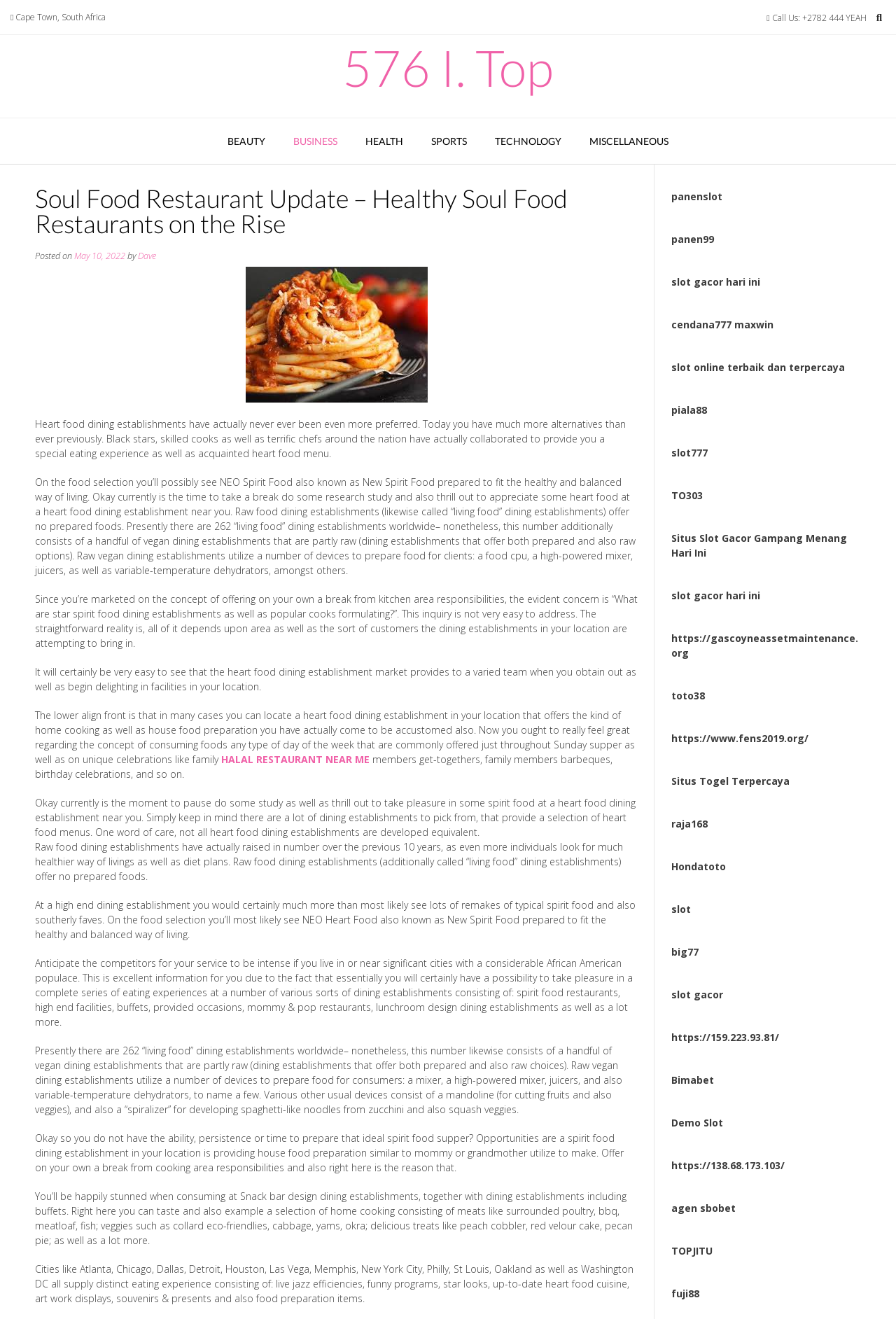Reply to the question below using a single word or brief phrase:
How many links are there in the 'BEAUTY', 'BUSINESS', 'HEALTH', 'SPORTS', 'TECHNOLOGY', 'MISCELLANEOUS' section?

6